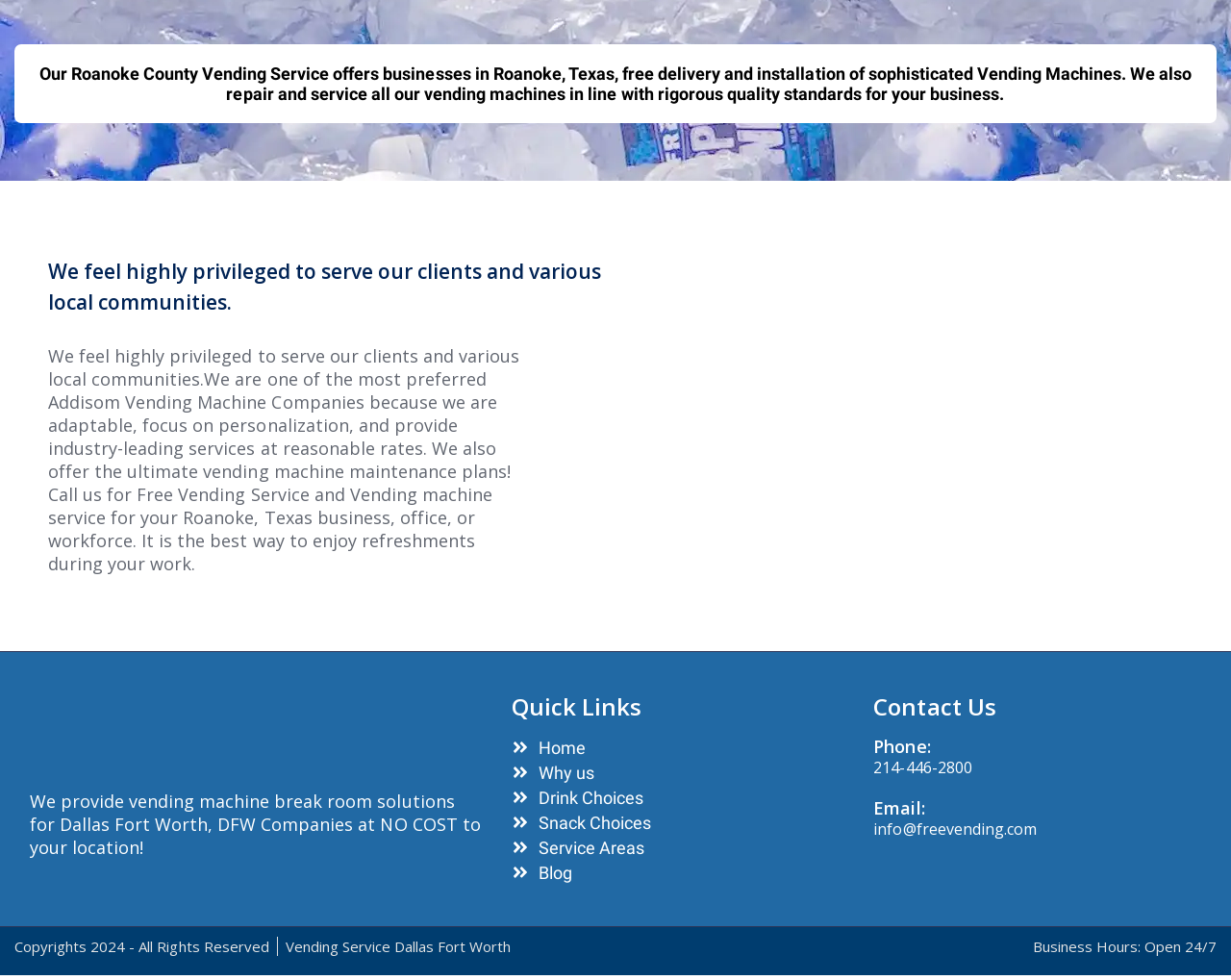What service does the company offer in Roanoke, Texas?
Answer the question with a detailed explanation, including all necessary information.

Based on the StaticText element with the text 'Our Roanoke County Vending Service offers businesses in Roanoke, Texas, free delivery and installation of sophisticated Vending Machines.', it is clear that the company provides vending machine service in Roanoke, Texas.